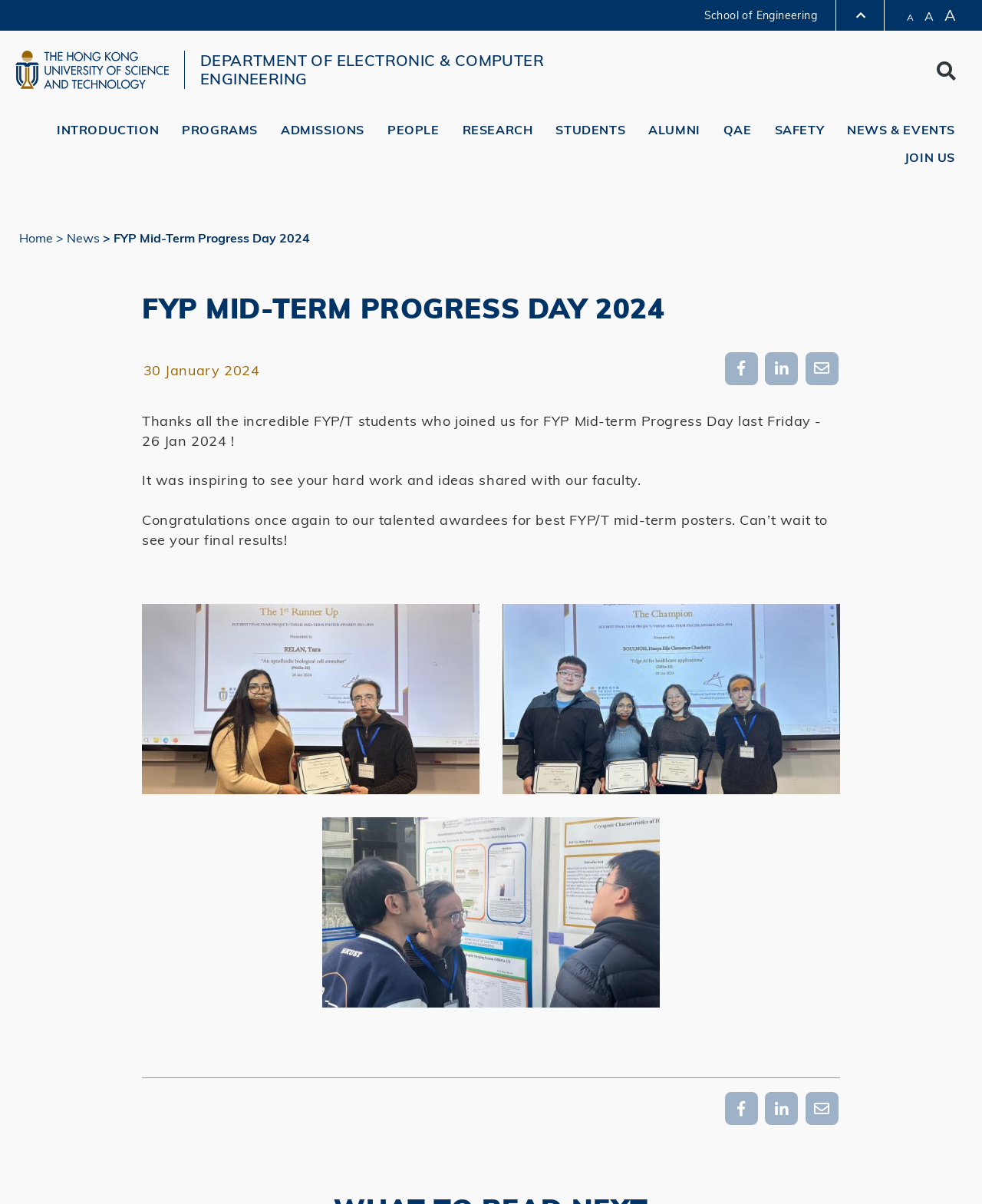What is the name of the event mentioned in the article?
From the screenshot, supply a one-word or short-phrase answer.

FYP Mid-term Progress Day 2024